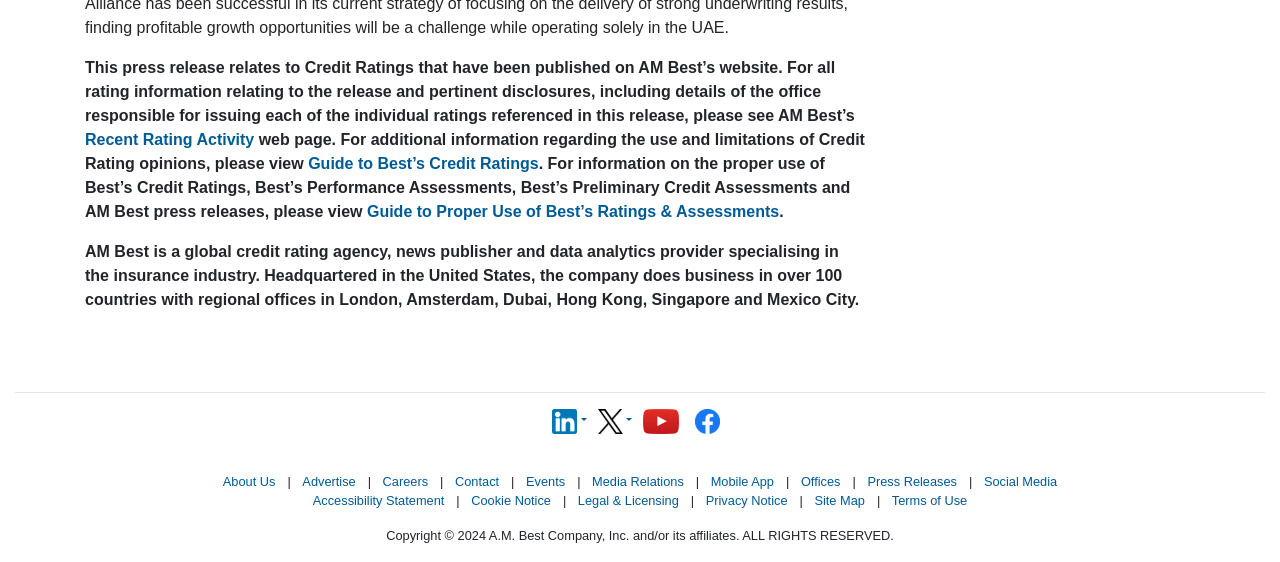What is the copyright year of the website content?
From the image, respond with a single word or phrase.

2024